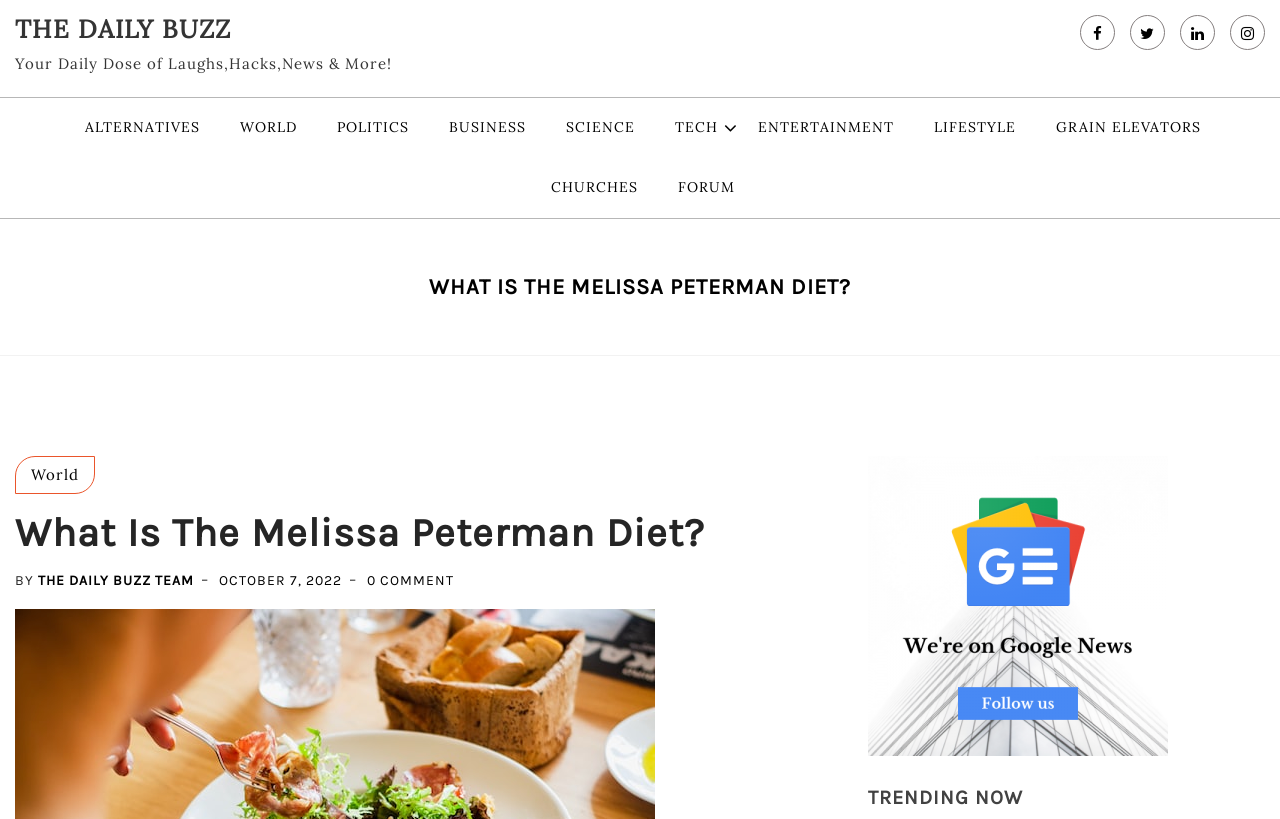Answer this question using a single word or a brief phrase:
How many social media links are present at the top right corner?

4